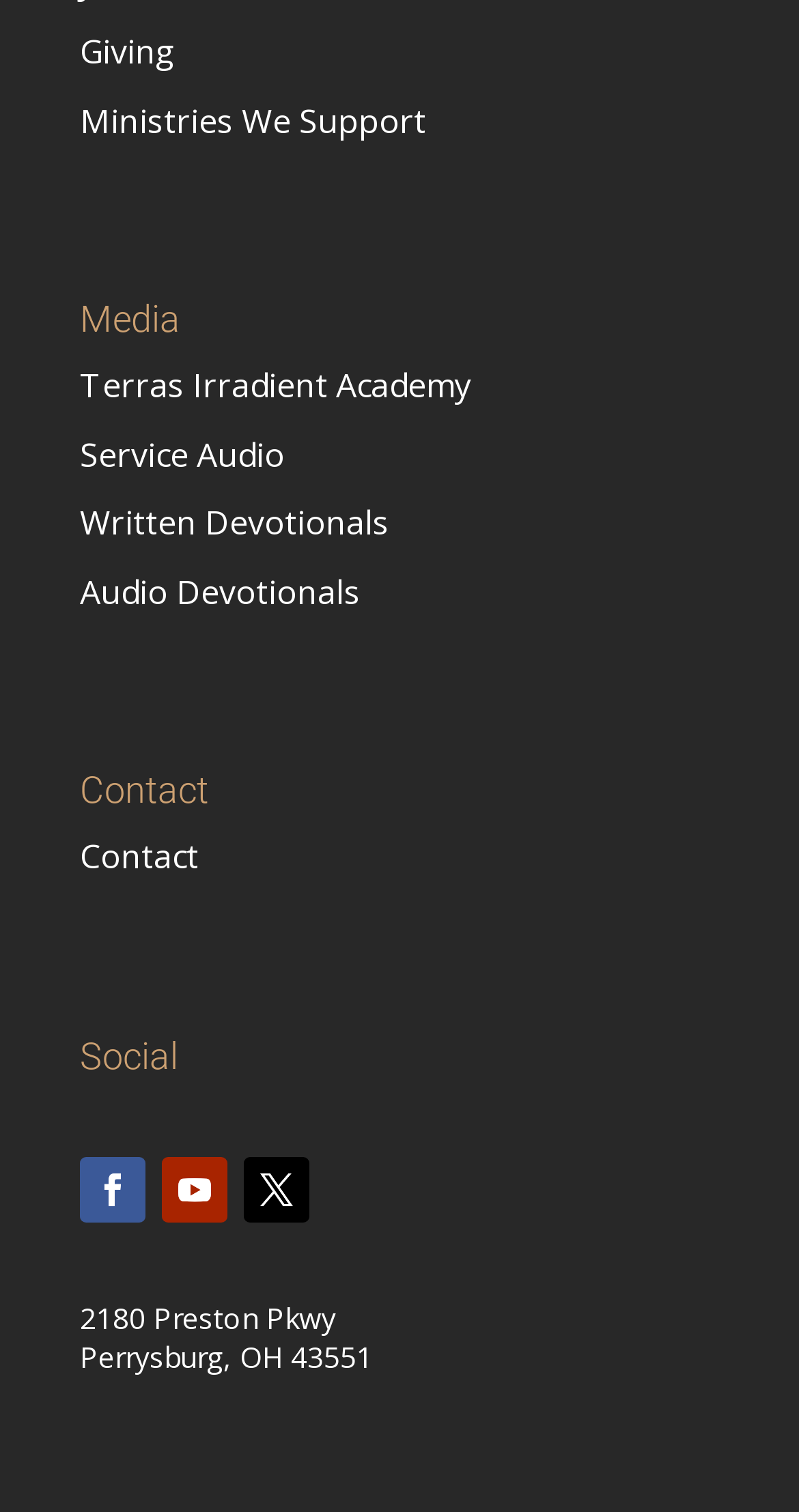Determine the bounding box coordinates for the element that should be clicked to follow this instruction: "Click the menu button". The coordinates should be given as four float numbers between 0 and 1, in the format [left, top, right, bottom].

None